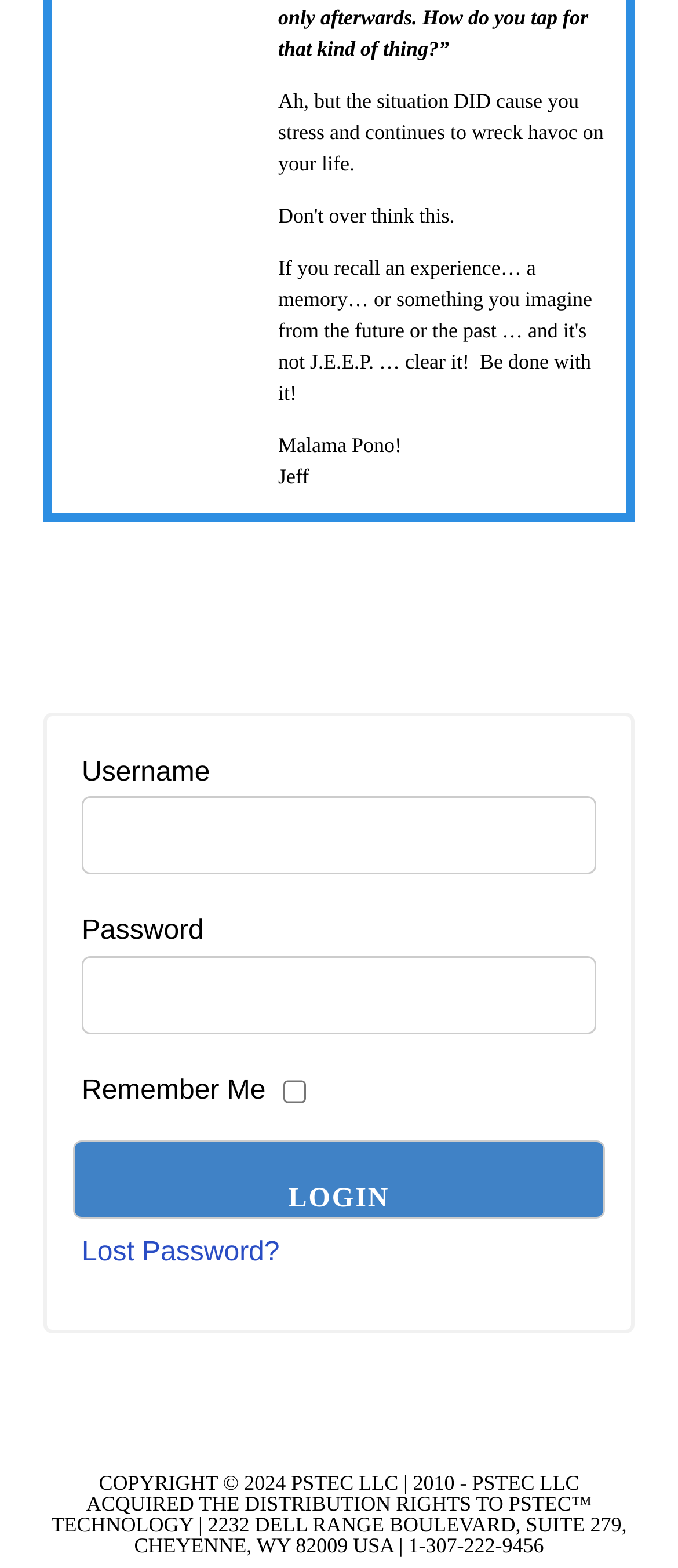What is the button text below the password input field?
Provide a comprehensive and detailed answer to the question.

The button text can be found by looking at the button element located below the password input field, which has a StaticText element with the text 'LOGIN'.